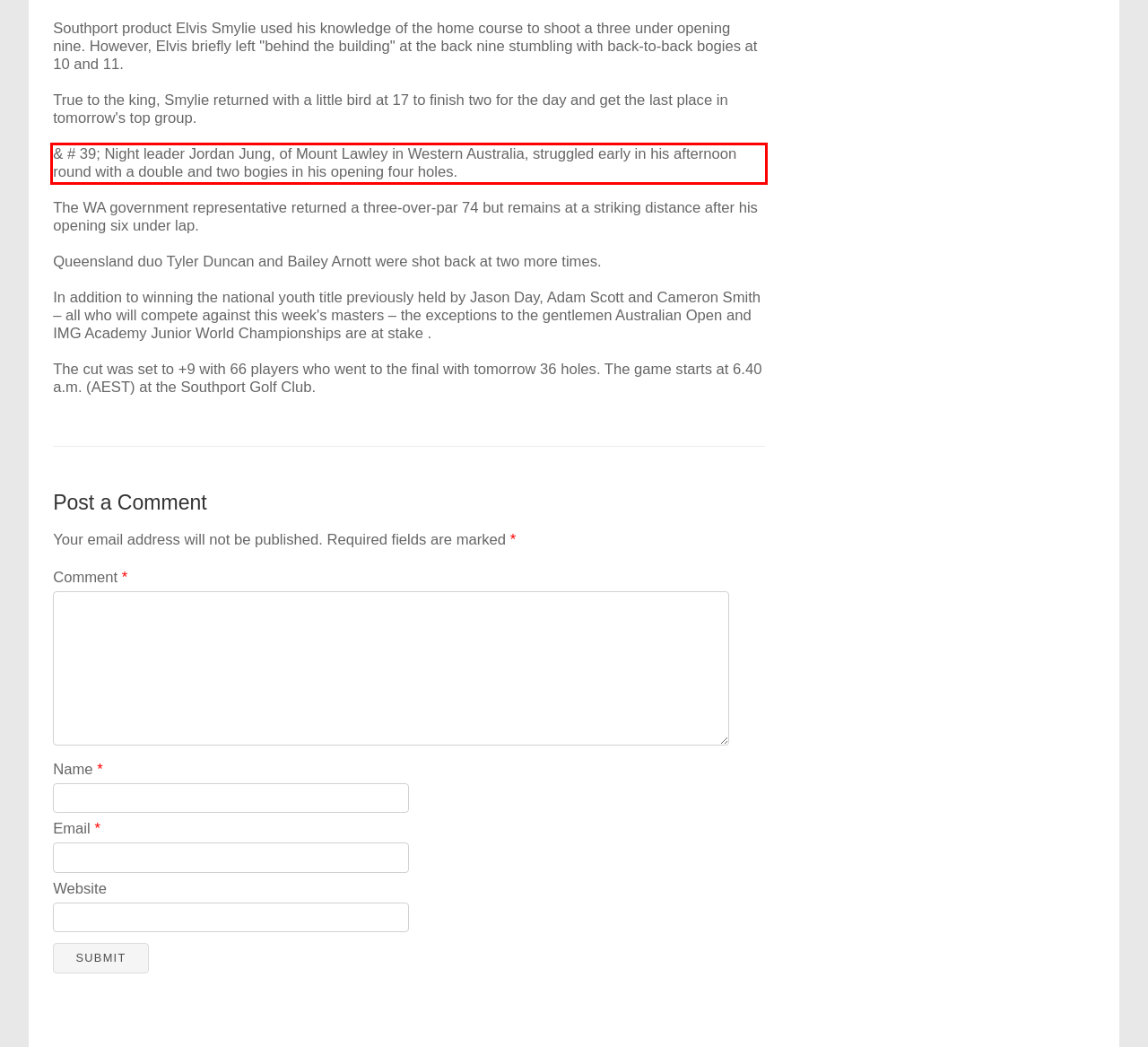There is a UI element on the webpage screenshot marked by a red bounding box. Extract and generate the text content from within this red box.

& # 39; Night leader Jordan Jung, of Mount Lawley in Western Australia, struggled early in his afternoon round with a double and two bogies in his opening four holes.